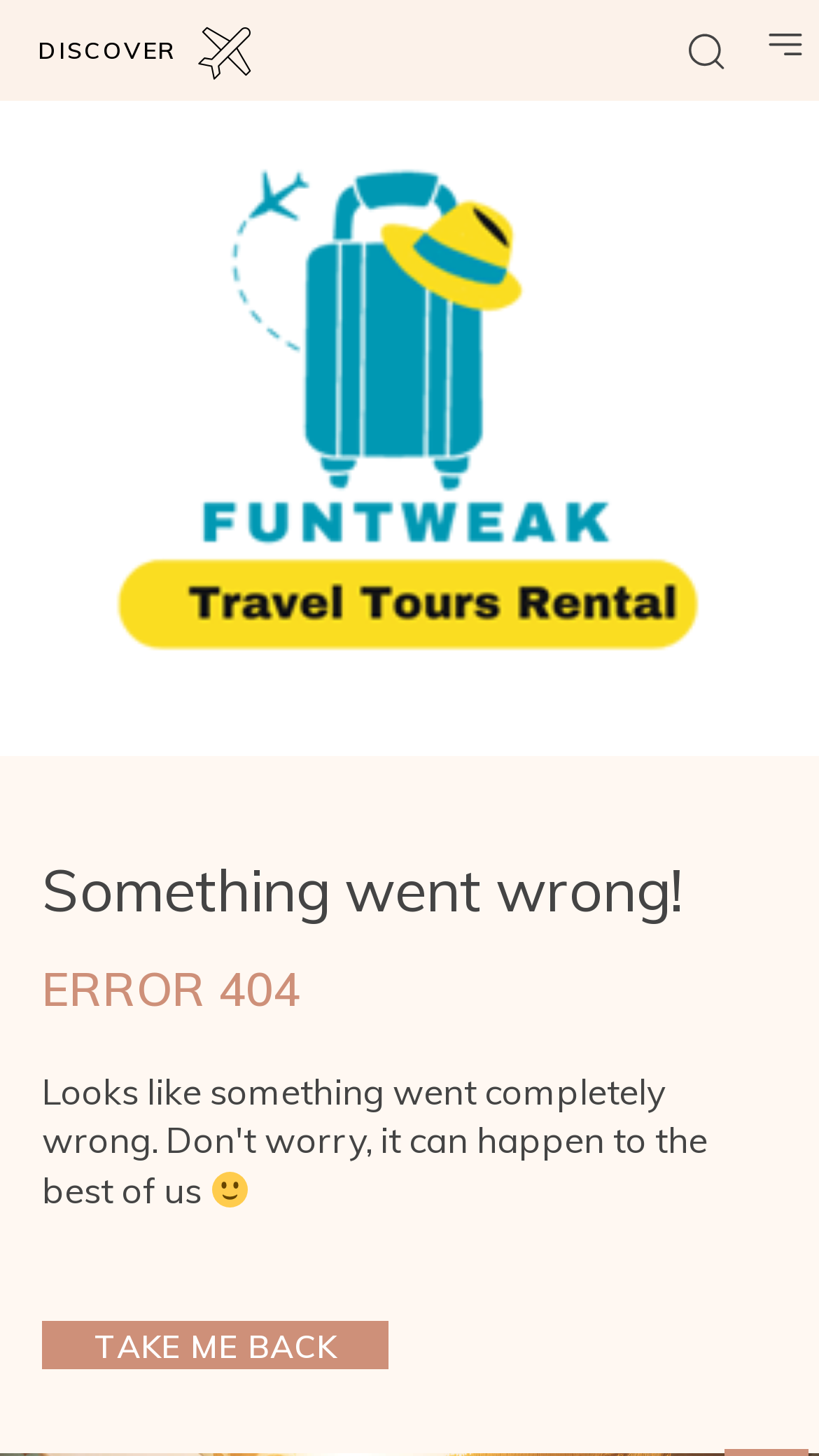Find the bounding box of the UI element described as follows: "Discover".

[0.033, 0.0, 0.333, 0.069]